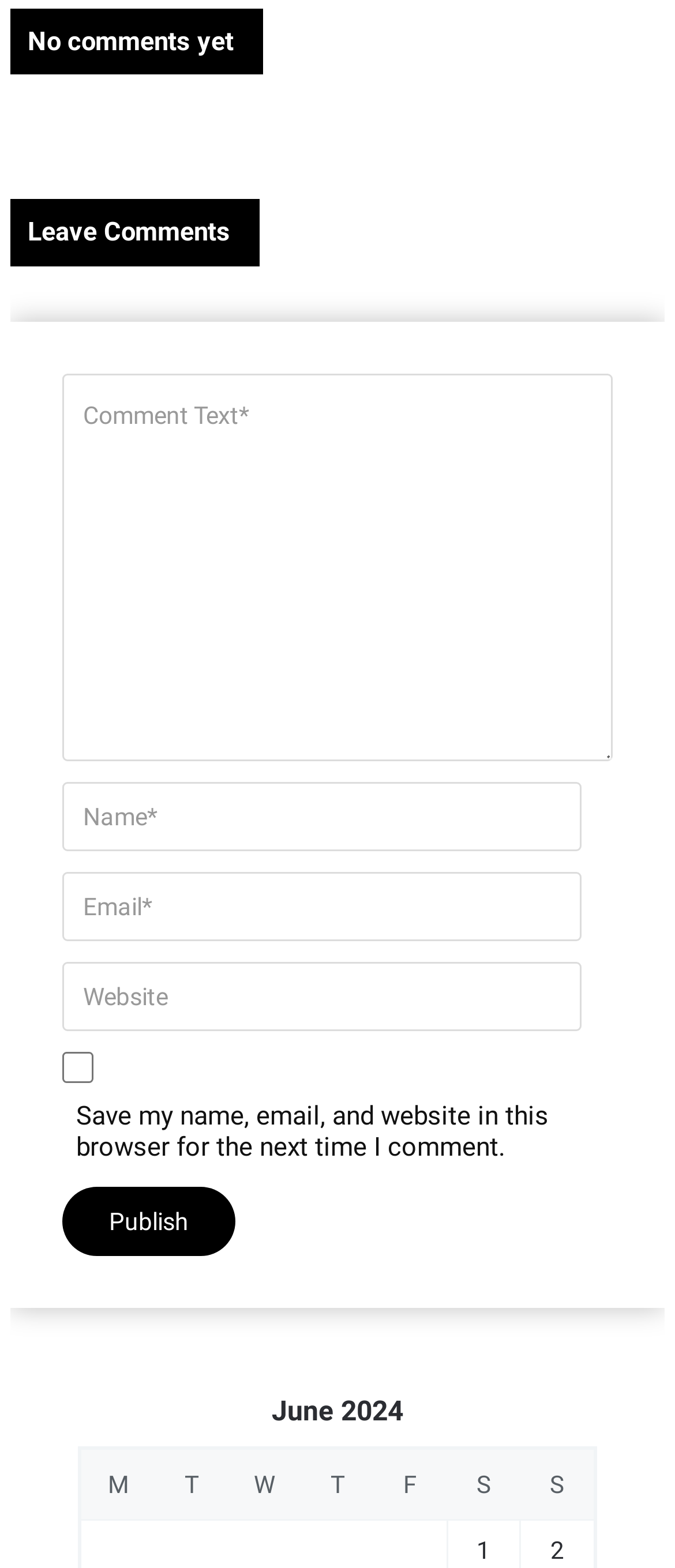Answer the following inquiry with a single word or phrase:
What is the function of the checkbox?

To save user information